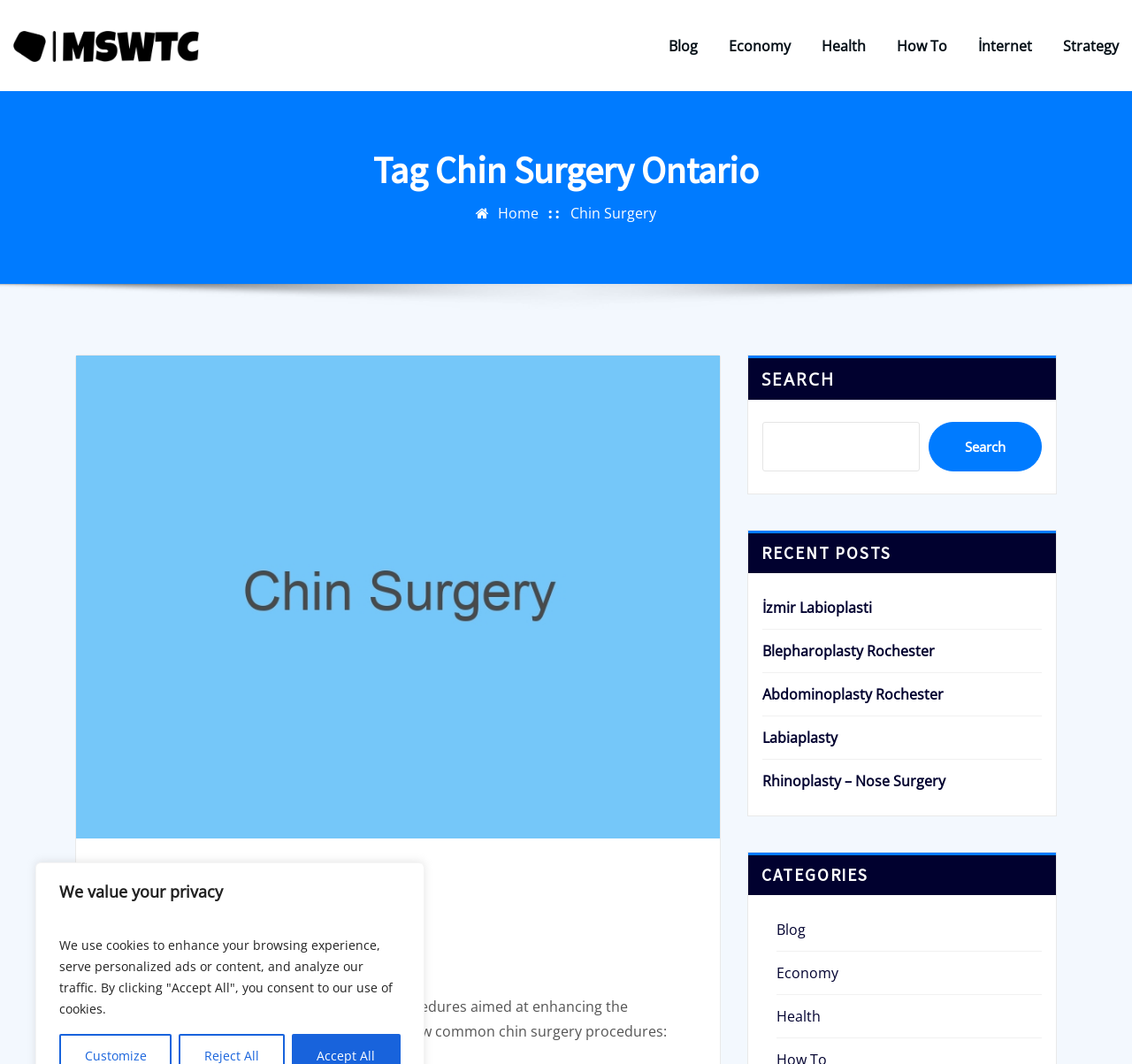Provide the bounding box coordinates of the HTML element this sentence describes: "by Dr Clara Lee". The bounding box coordinates consist of four float numbers between 0 and 1, i.e., [left, top, right, bottom].

[0.084, 0.9, 0.17, 0.917]